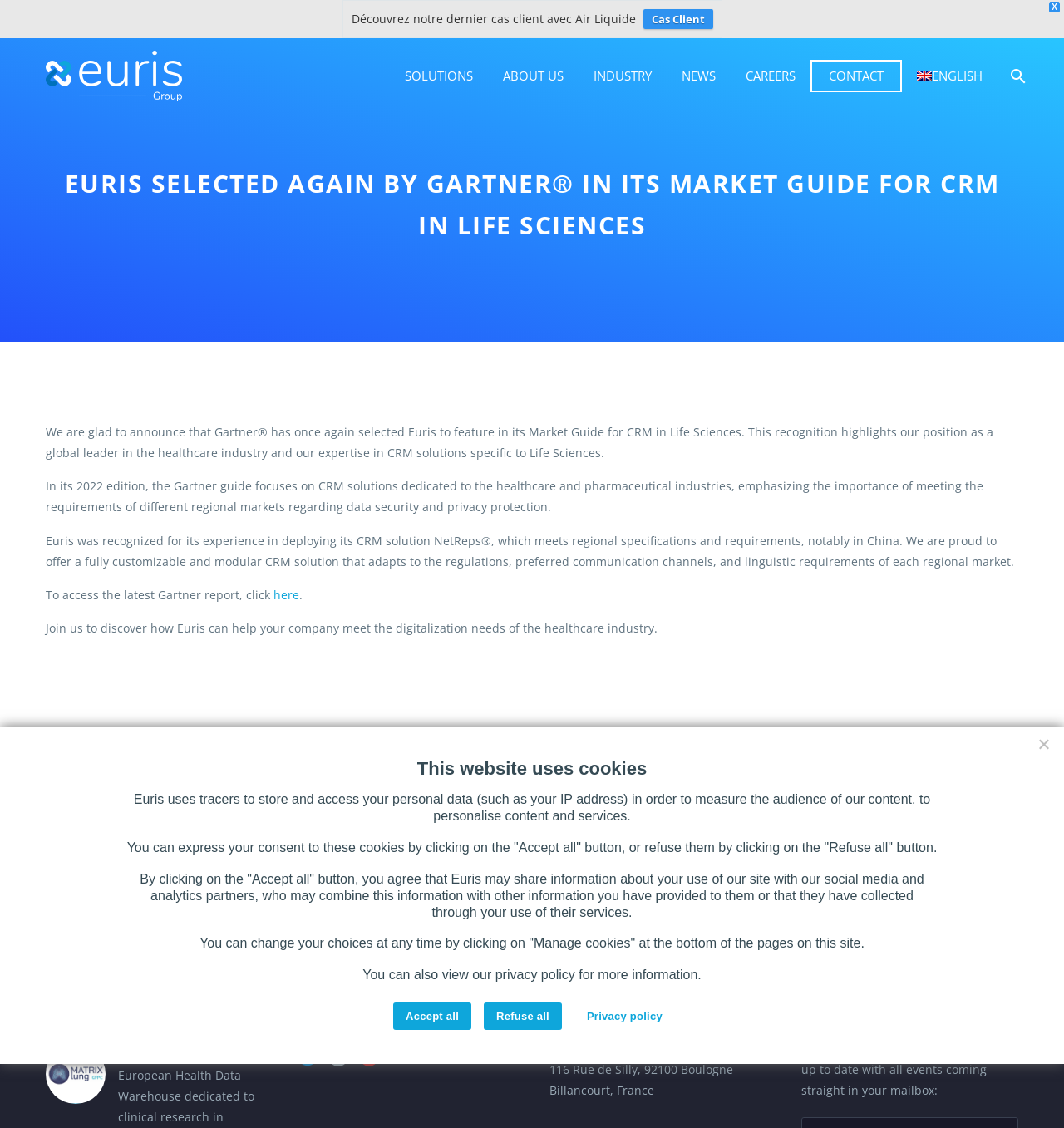Please specify the coordinates of the bounding box for the element that should be clicked to carry out this instruction: "Discover the latest case study with Air Liquide". The coordinates must be four float numbers between 0 and 1, formatted as [left, top, right, bottom].

[0.604, 0.008, 0.67, 0.026]